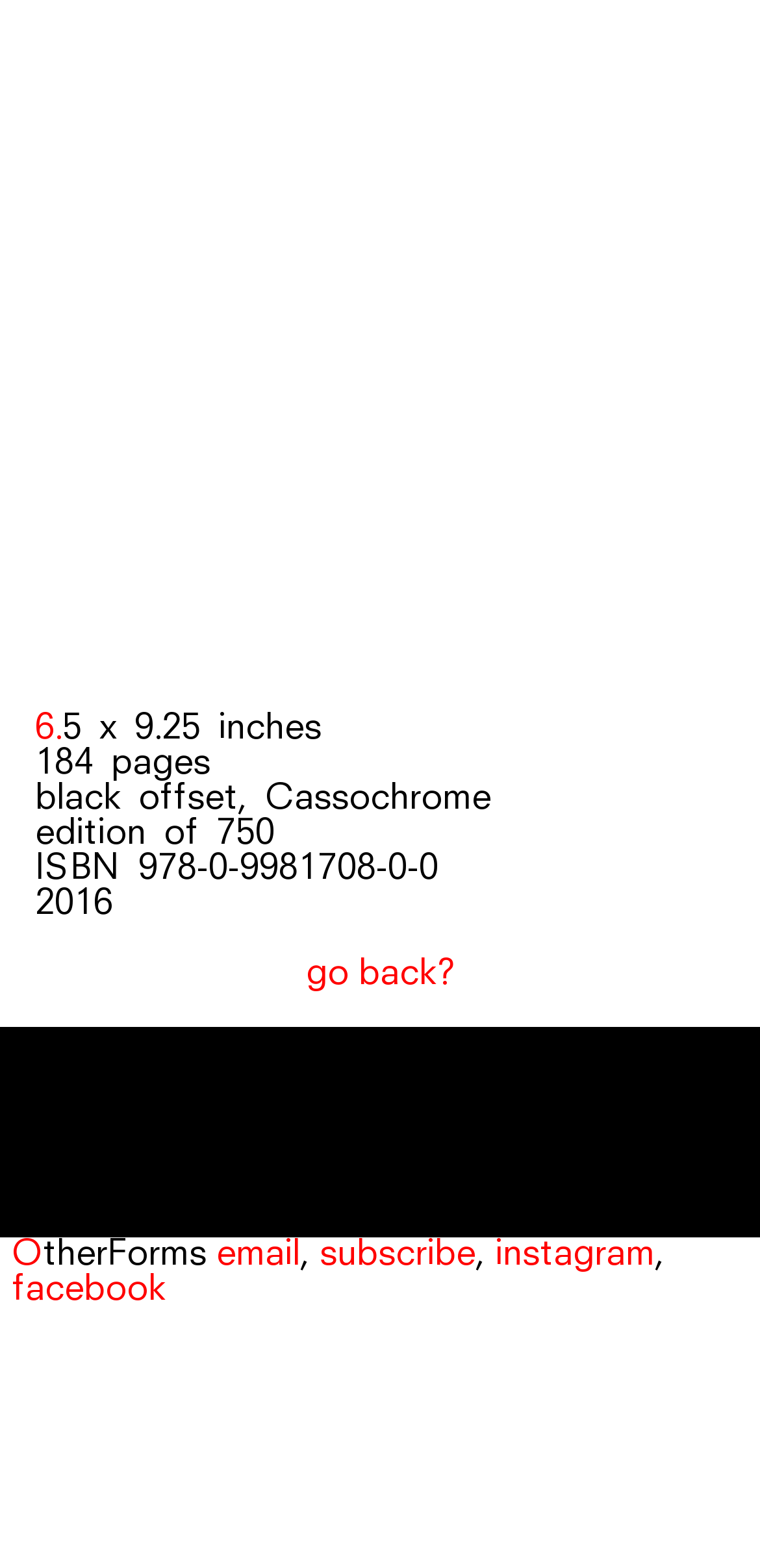Given the element description: "subscribe", predict the bounding box coordinates of this UI element. The coordinates must be four float numbers between 0 and 1, given as [left, top, right, bottom].

[0.421, 0.79, 0.626, 0.812]